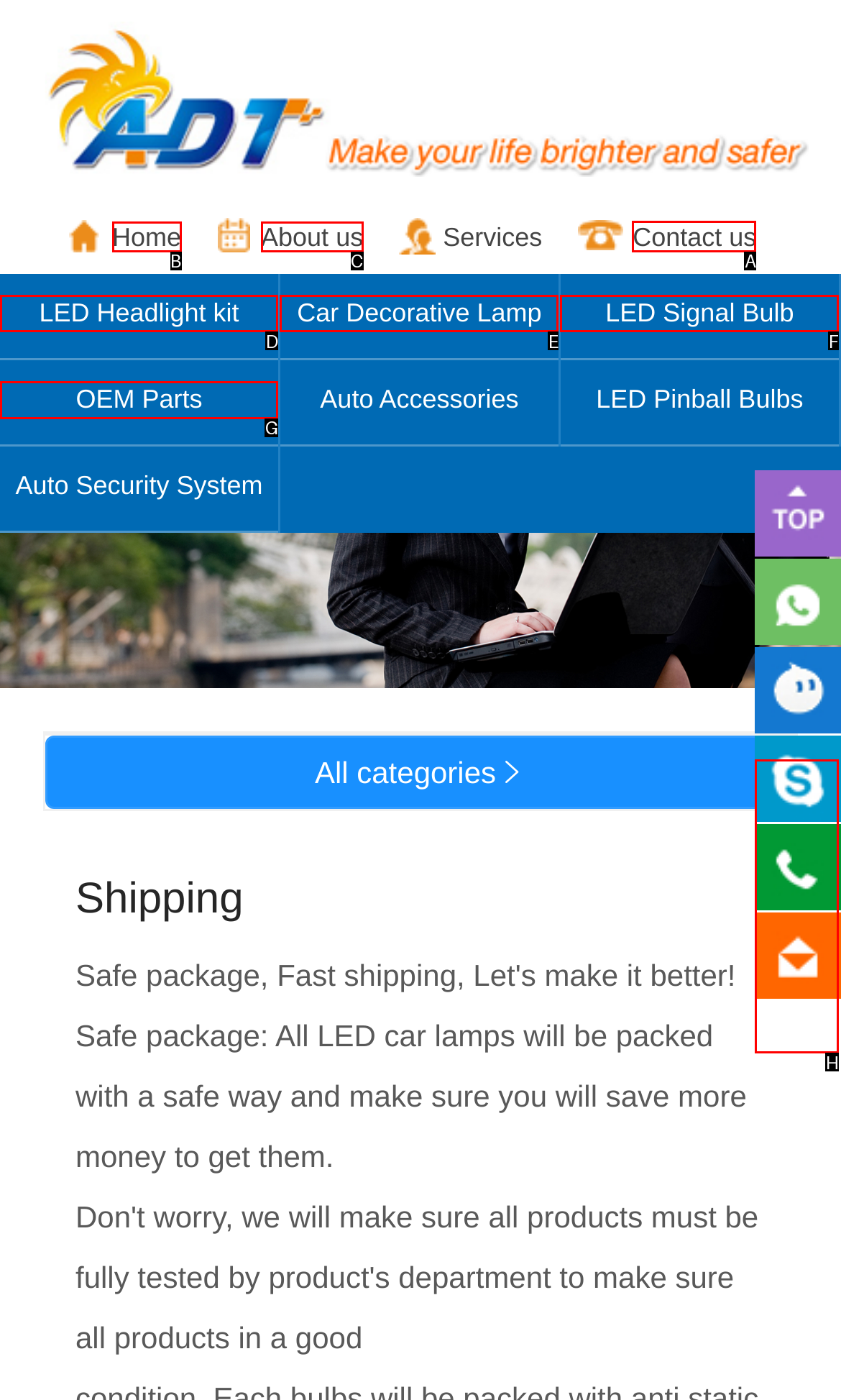Point out which HTML element you should click to fulfill the task: Contact us.
Provide the option's letter from the given choices.

A